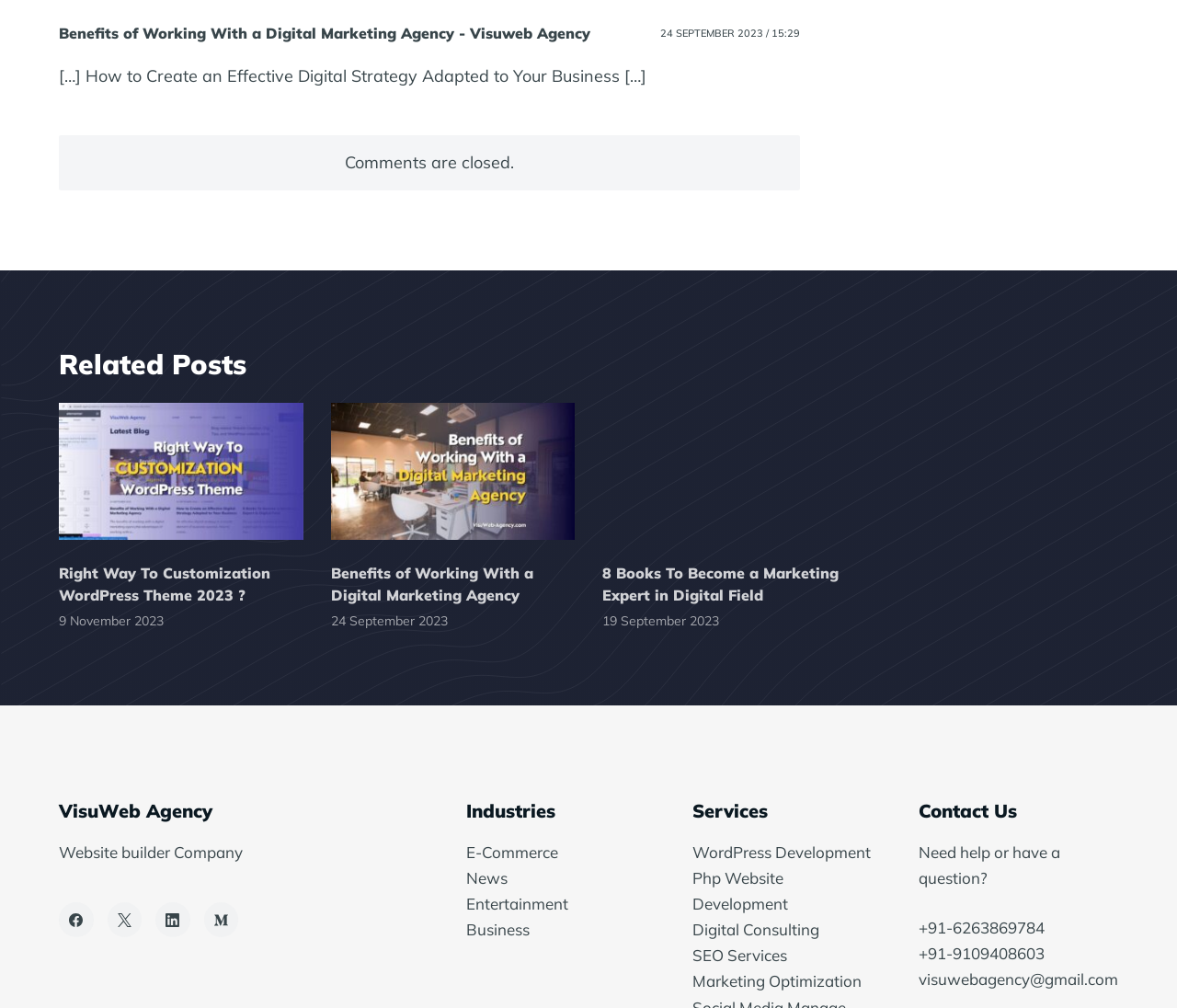Please give the bounding box coordinates of the area that should be clicked to fulfill the following instruction: "Click the 'Jennifer Soldner' link". The coordinates should be in the format of four float numbers from 0 to 1, i.e., [left, top, right, bottom].

None